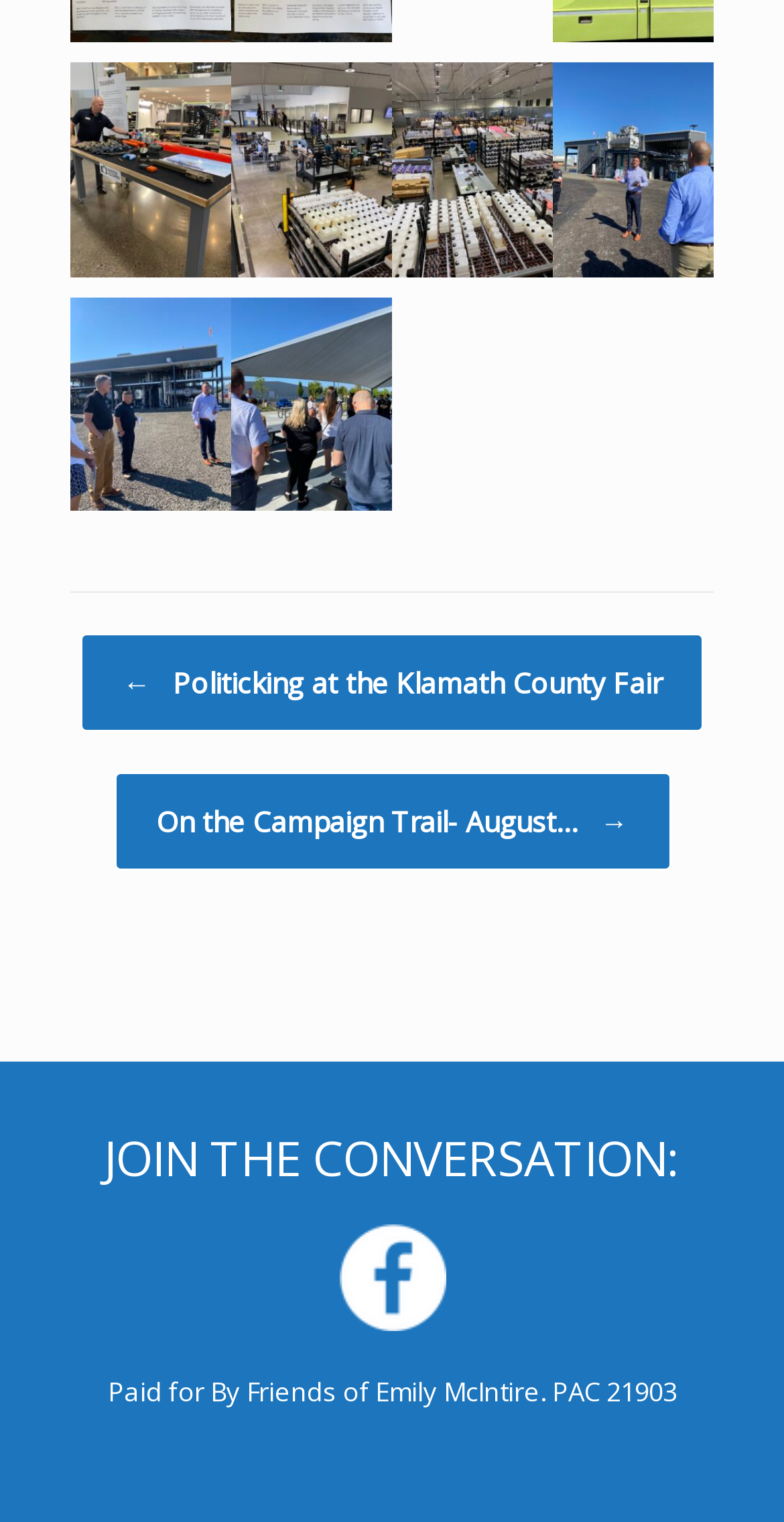Based on the image, provide a detailed response to the question:
What is the type of content presented in the webpage?

The webpage appears to present a blog post or article, as indicated by the presence of links to previous and next posts, as well as the format and structure of the content.